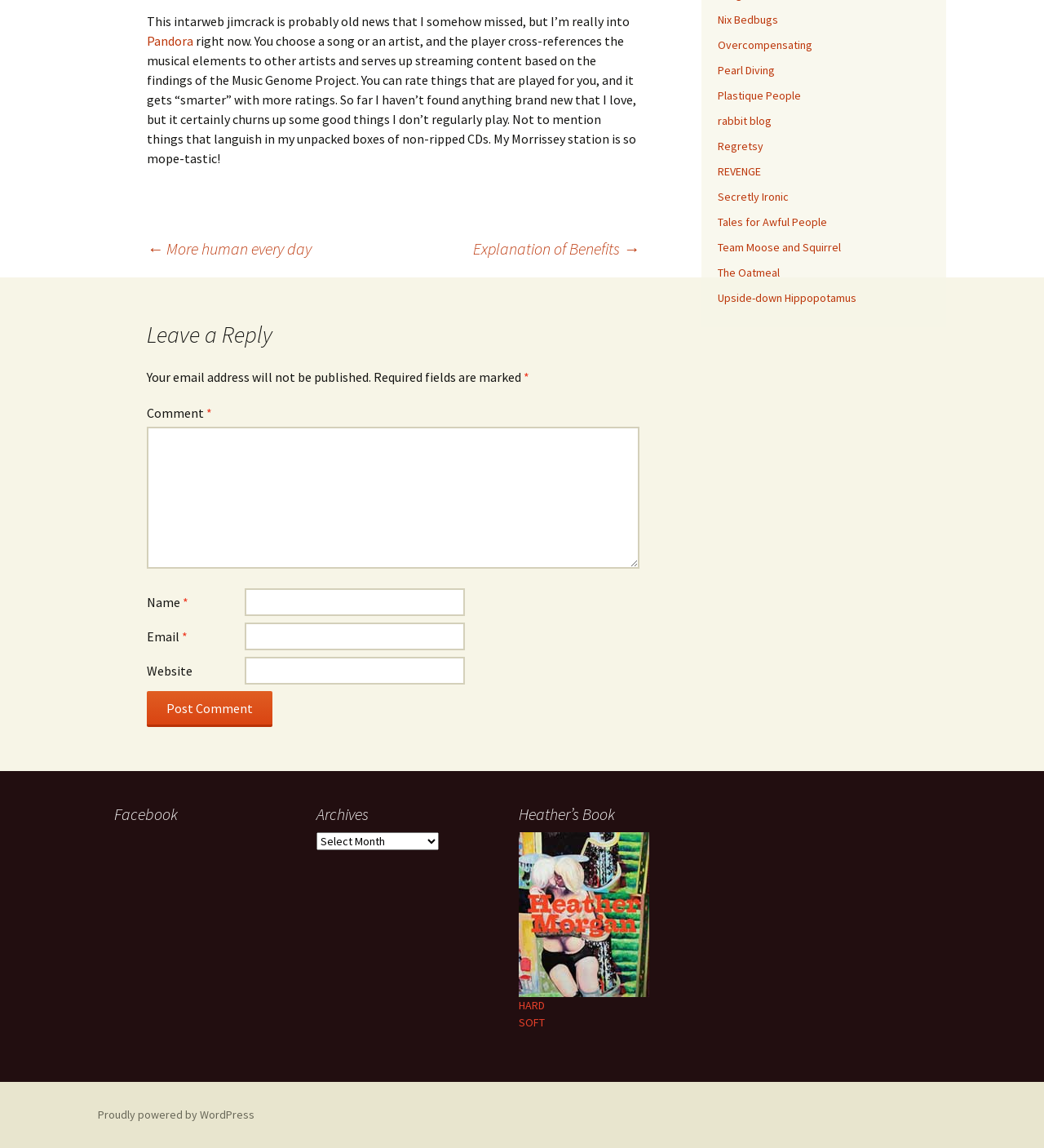For the given element description Pearl Diving, determine the bounding box coordinates of the UI element. The coordinates should follow the format (top-left x, top-left y, bottom-right x, bottom-right y) and be within the range of 0 to 1.

[0.688, 0.055, 0.742, 0.068]